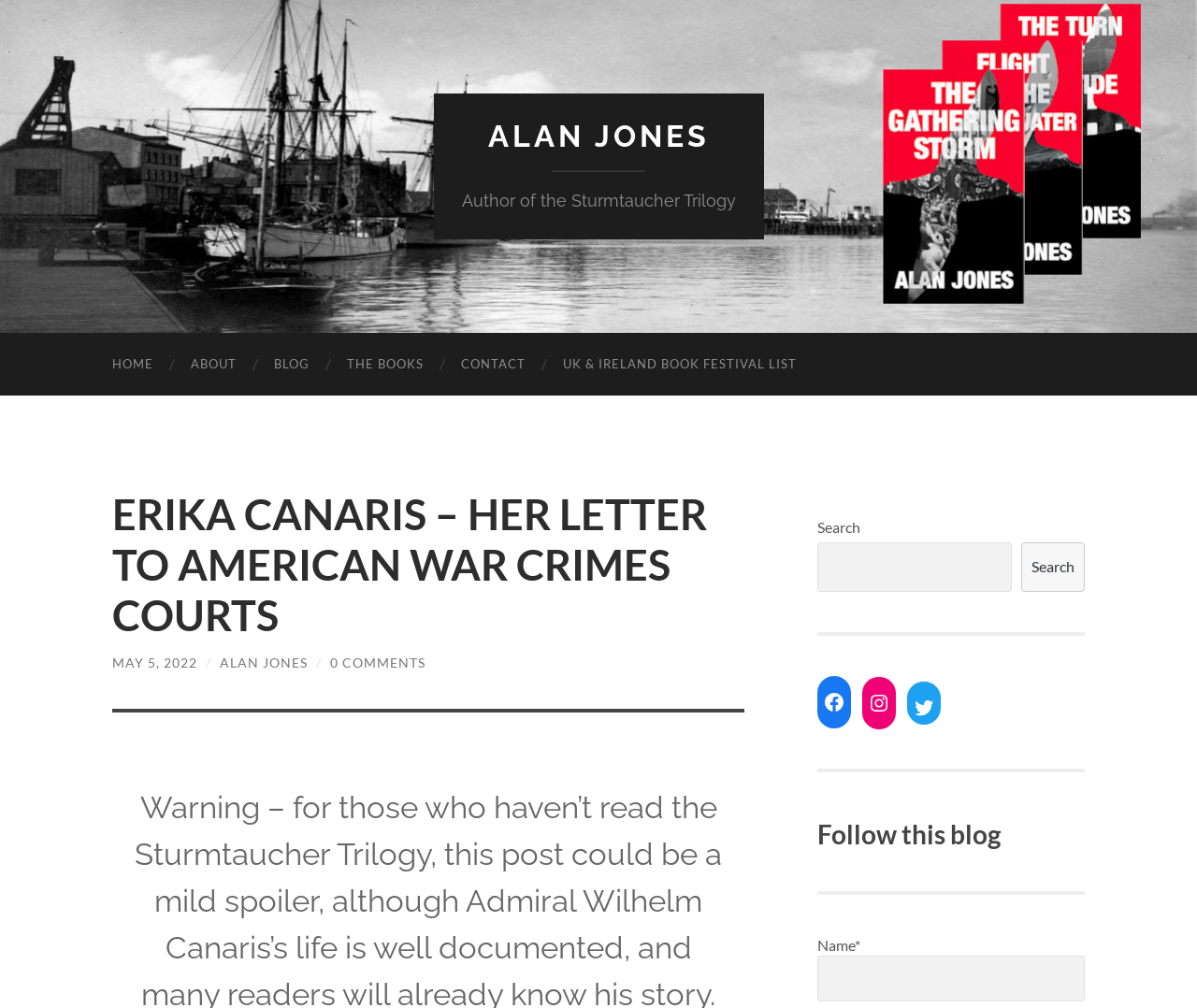Determine the bounding box coordinates of the element's region needed to click to follow the instruction: "Search for a keyword". Provide these coordinates as four float numbers between 0 and 1, formatted as [left, top, right, bottom].

[0.683, 0.538, 0.845, 0.587]